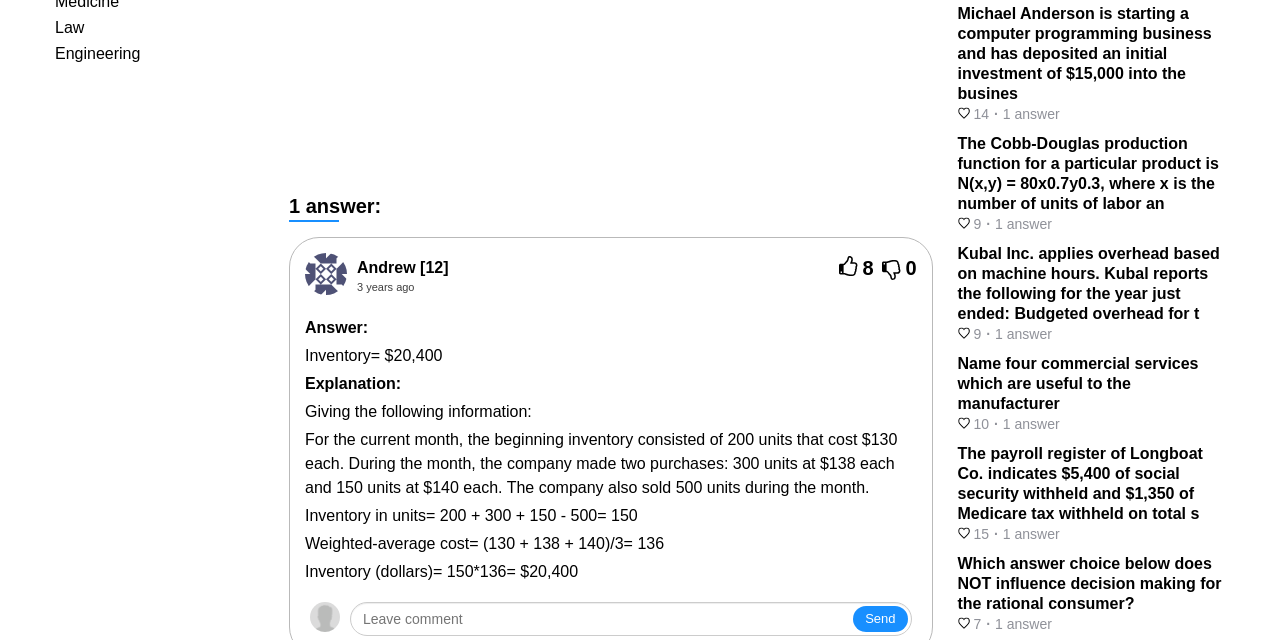Please predict the bounding box coordinates (top-left x, top-left y, bottom-right x, bottom-right y) for the UI element in the screenshot that fits the description: Send

[0.667, 0.946, 0.709, 0.987]